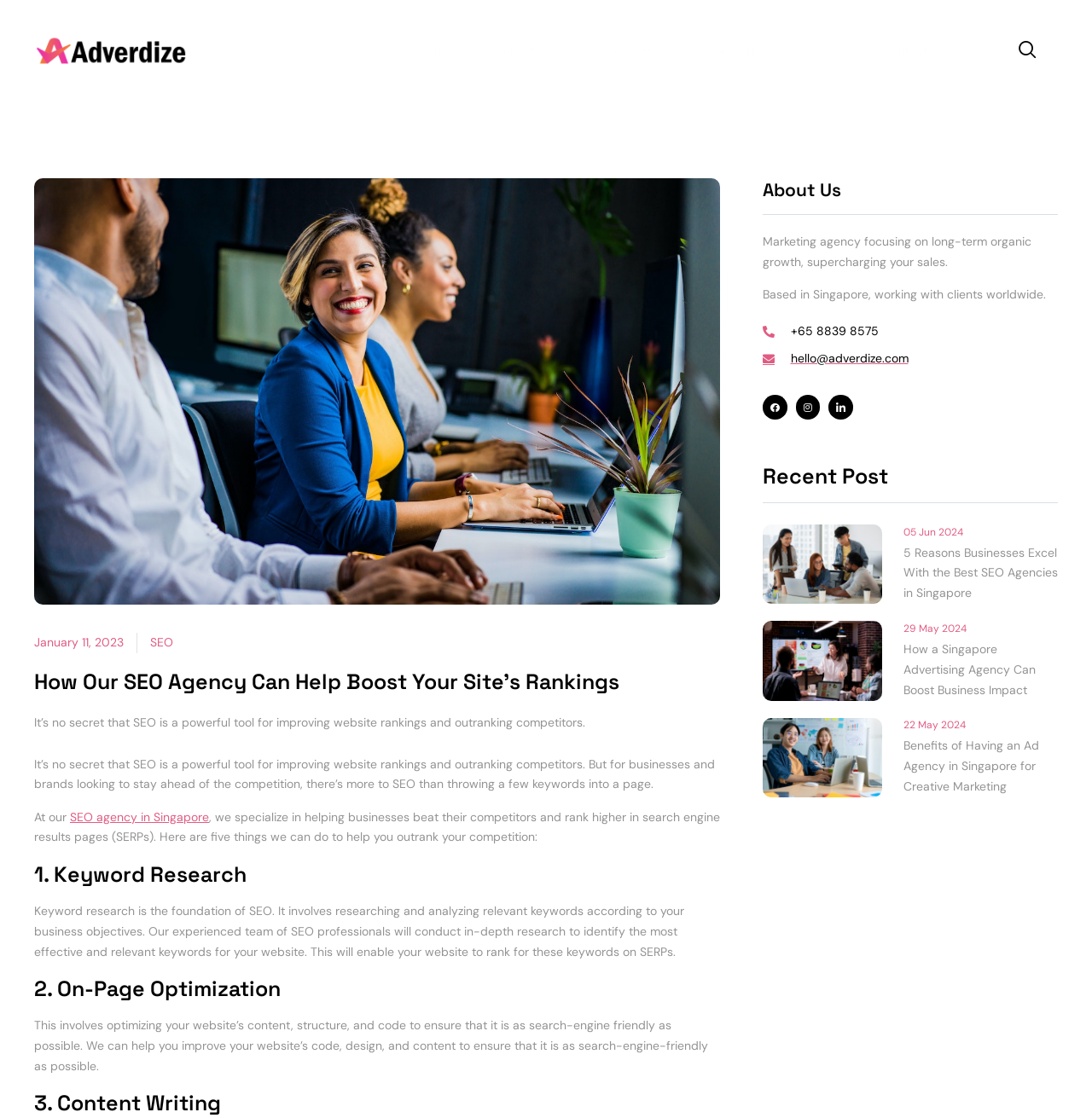Find the bounding box coordinates of the area to click in order to follow the instruction: "Click the 'Home' link".

[0.36, 0.008, 0.437, 0.083]